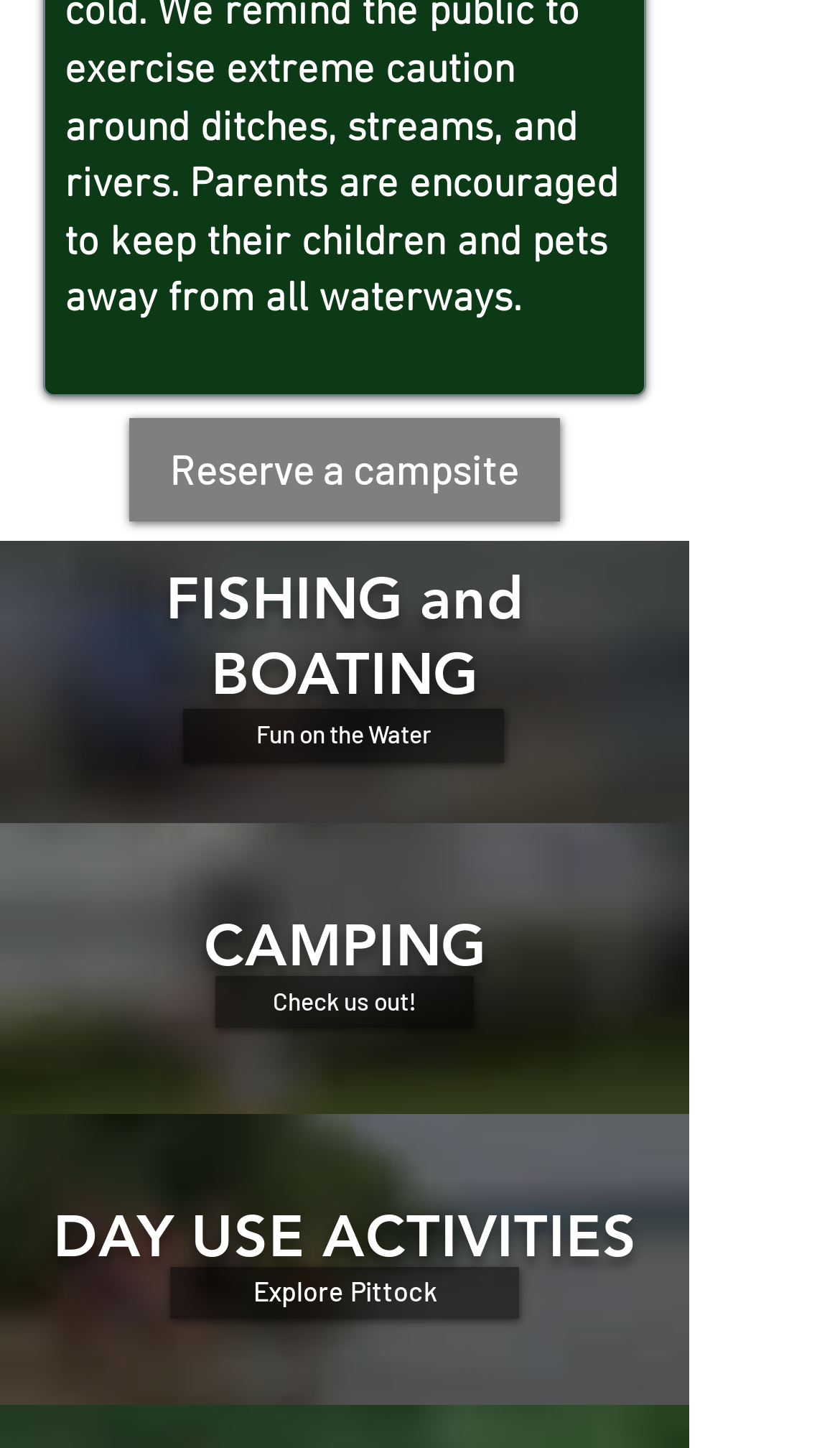Locate the bounding box coordinates of the UI element described by: "Check us out!". The bounding box coordinates should consist of four float numbers between 0 and 1, i.e., [left, top, right, bottom].

[0.256, 0.674, 0.564, 0.71]